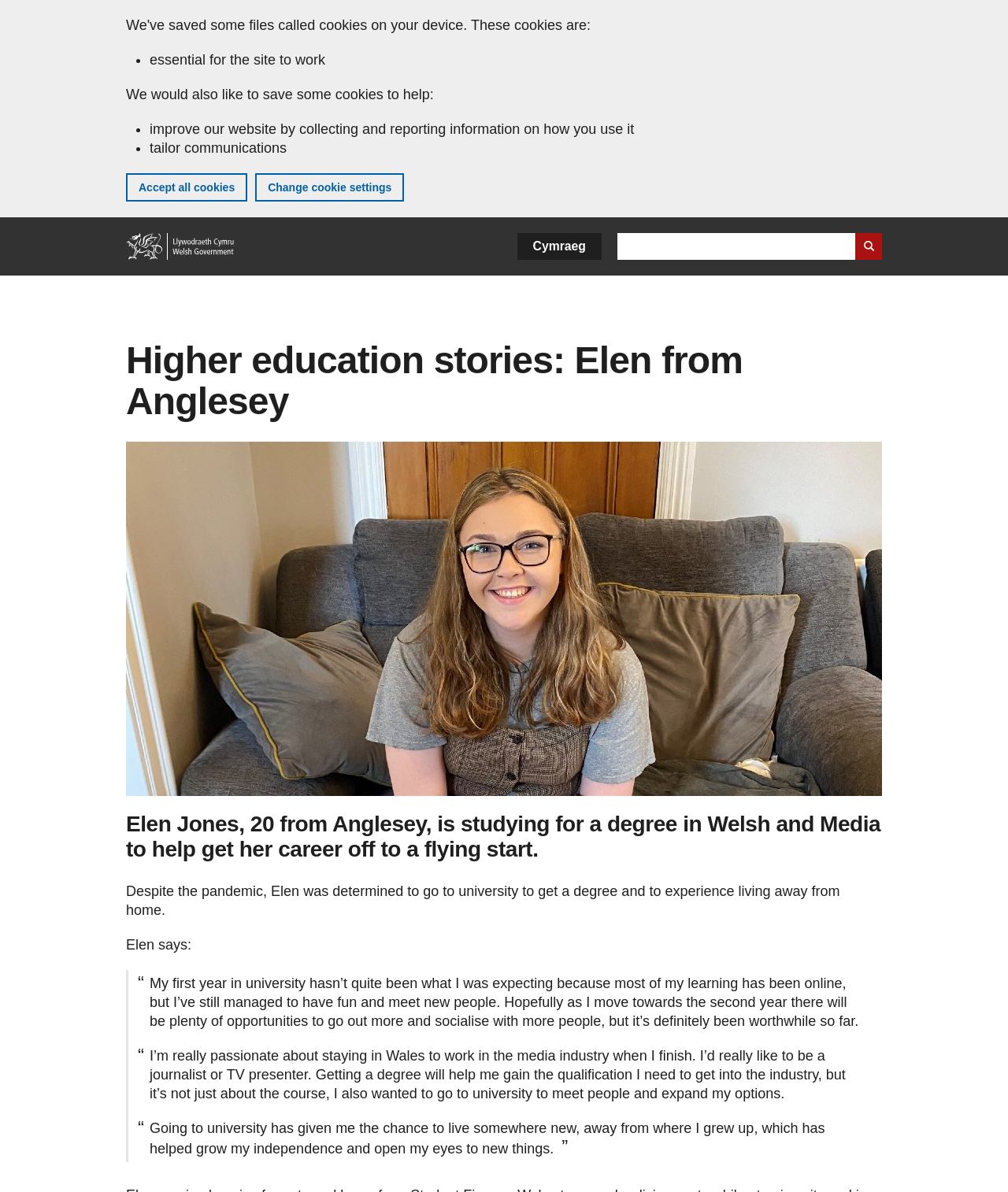Why did Elen want to go to university?
Carefully analyze the image and provide a thorough answer to the question.

As stated on the webpage, Elen wanted to go to university not just for the course, but also to meet people and expand her options, which would help her gain independence and open her eyes to new things.